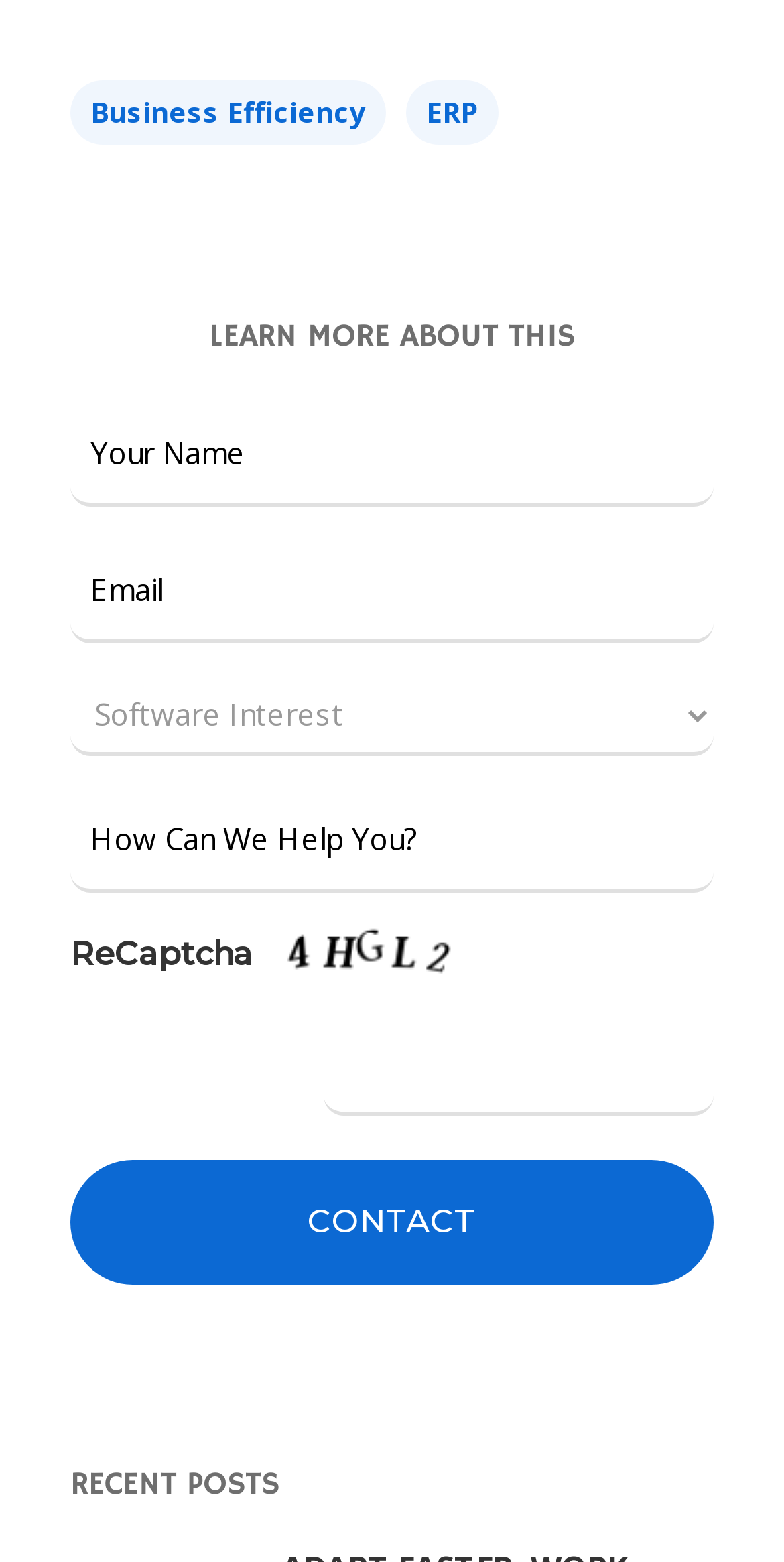Could you indicate the bounding box coordinates of the region to click in order to complete this instruction: "Click on the 'Business Efficiency' link".

[0.09, 0.052, 0.492, 0.093]